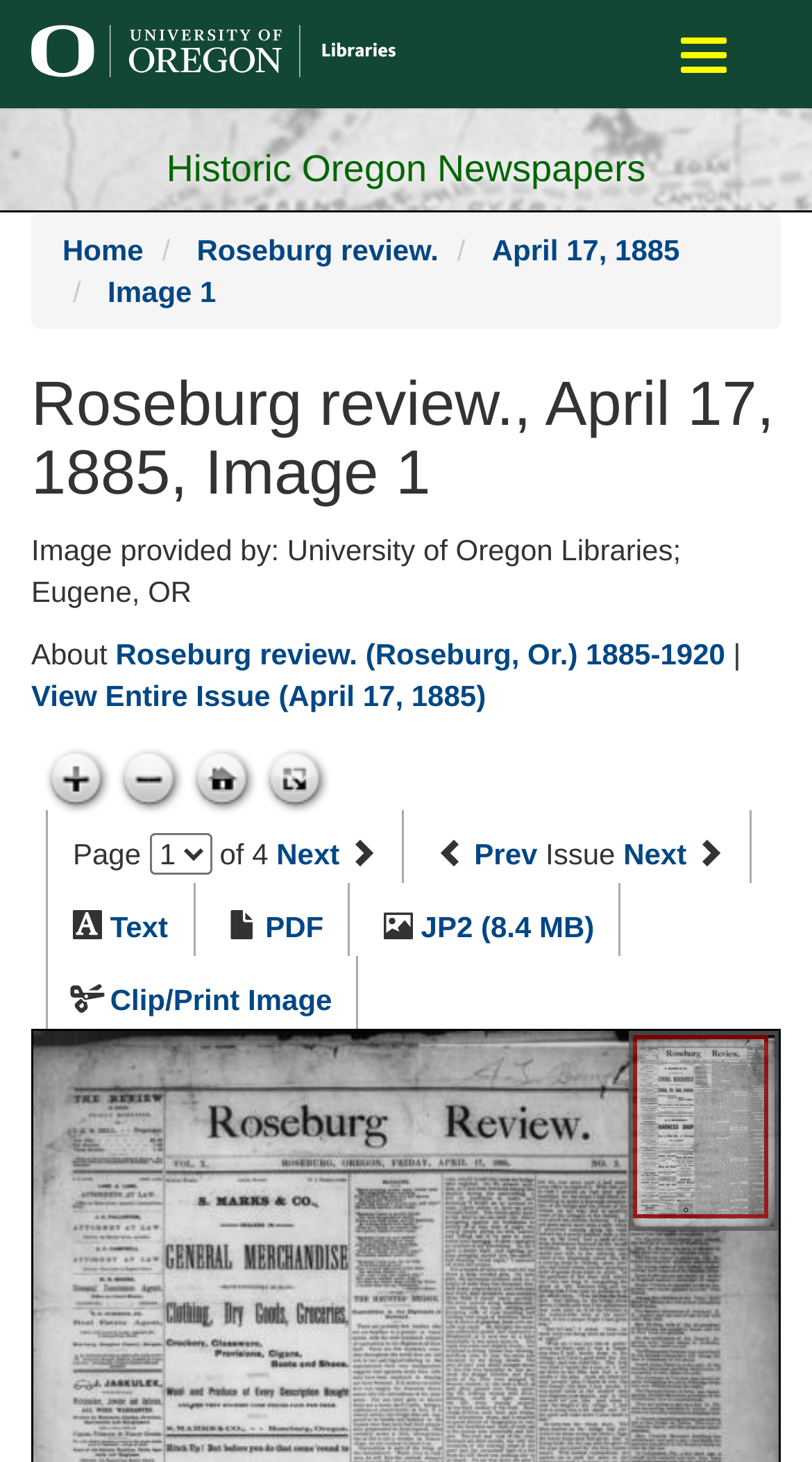What is the date of the newspaper issue?
Please provide a single word or phrase as your answer based on the screenshot.

April 17, 1885